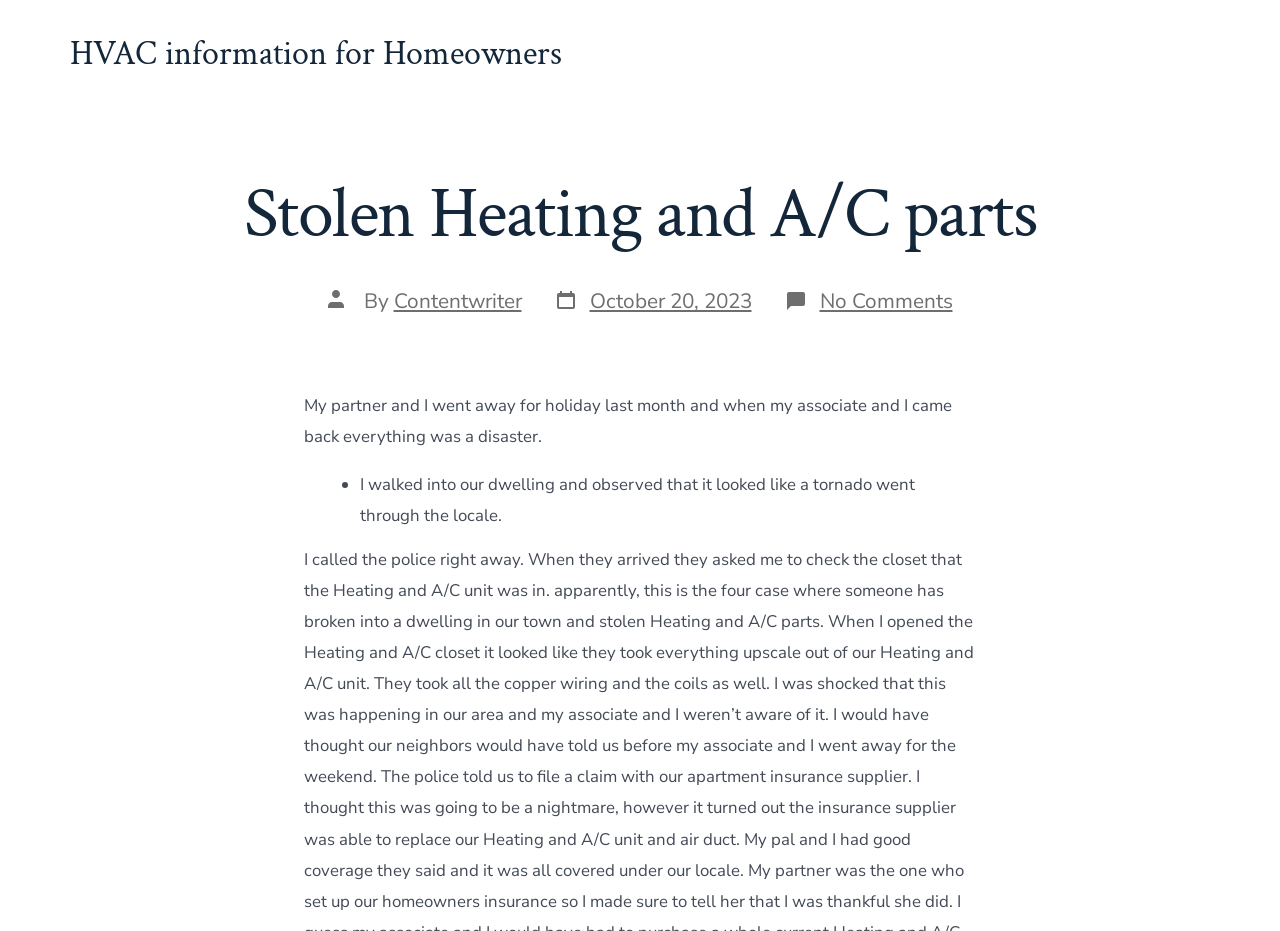What is the author's name?
Look at the screenshot and provide an in-depth answer.

The author's name can be found in the section that displays the post information, where it says 'By Contentwriter'.